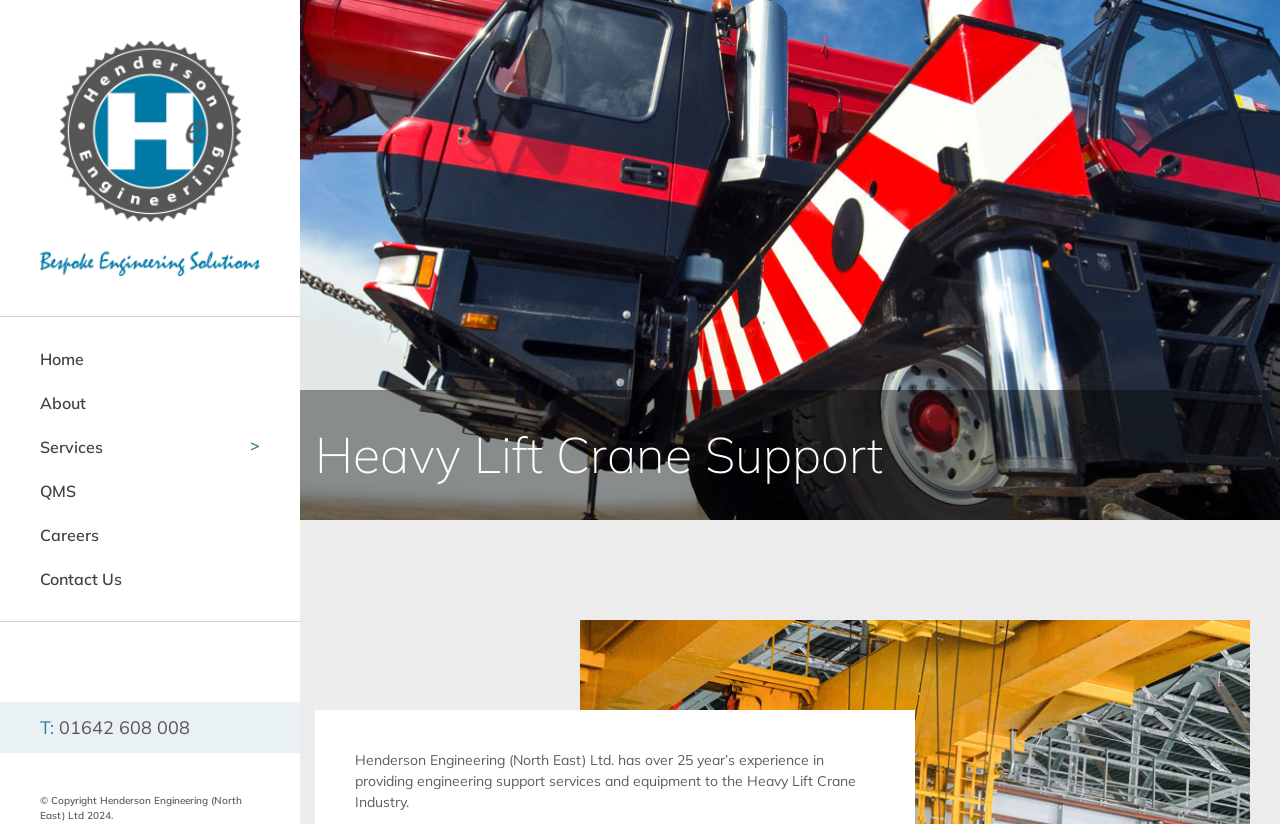Answer the following in one word or a short phrase: 
How many main navigation links are there?

6